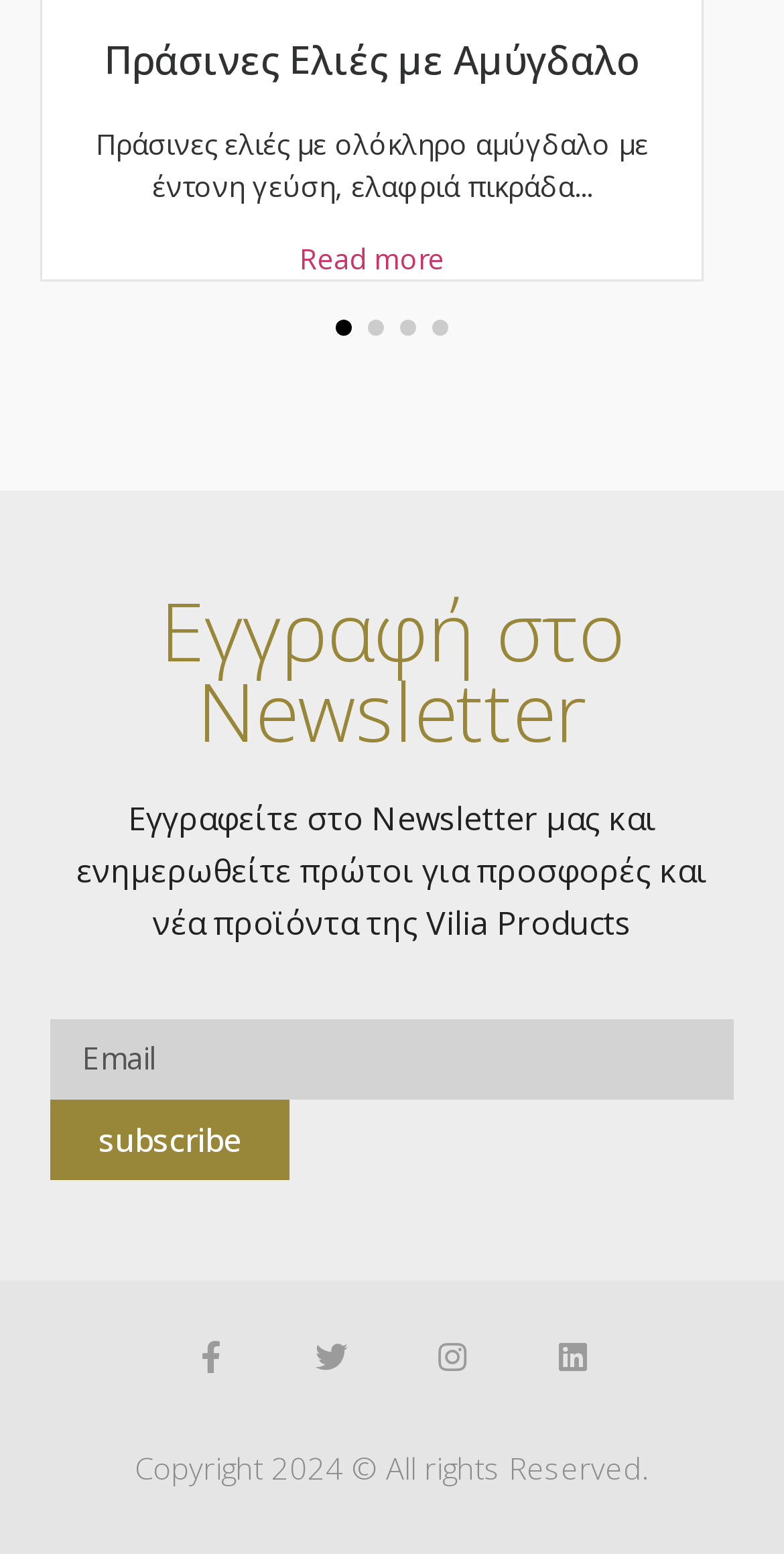Please respond to the question with a concise word or phrase:
What is the purpose of the textbox?

Email subscription